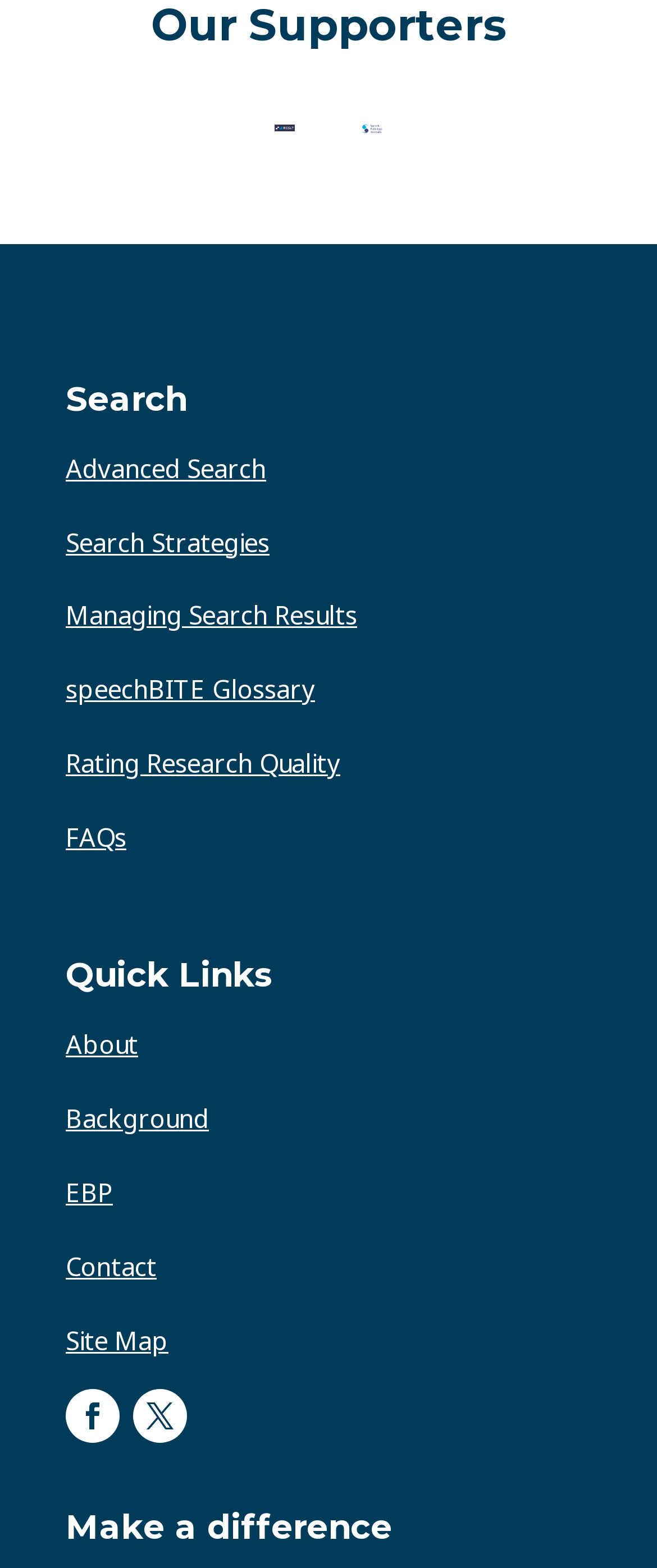How many image elements are at the top of the webpage?
From the image, provide a succinct answer in one word or a short phrase.

2